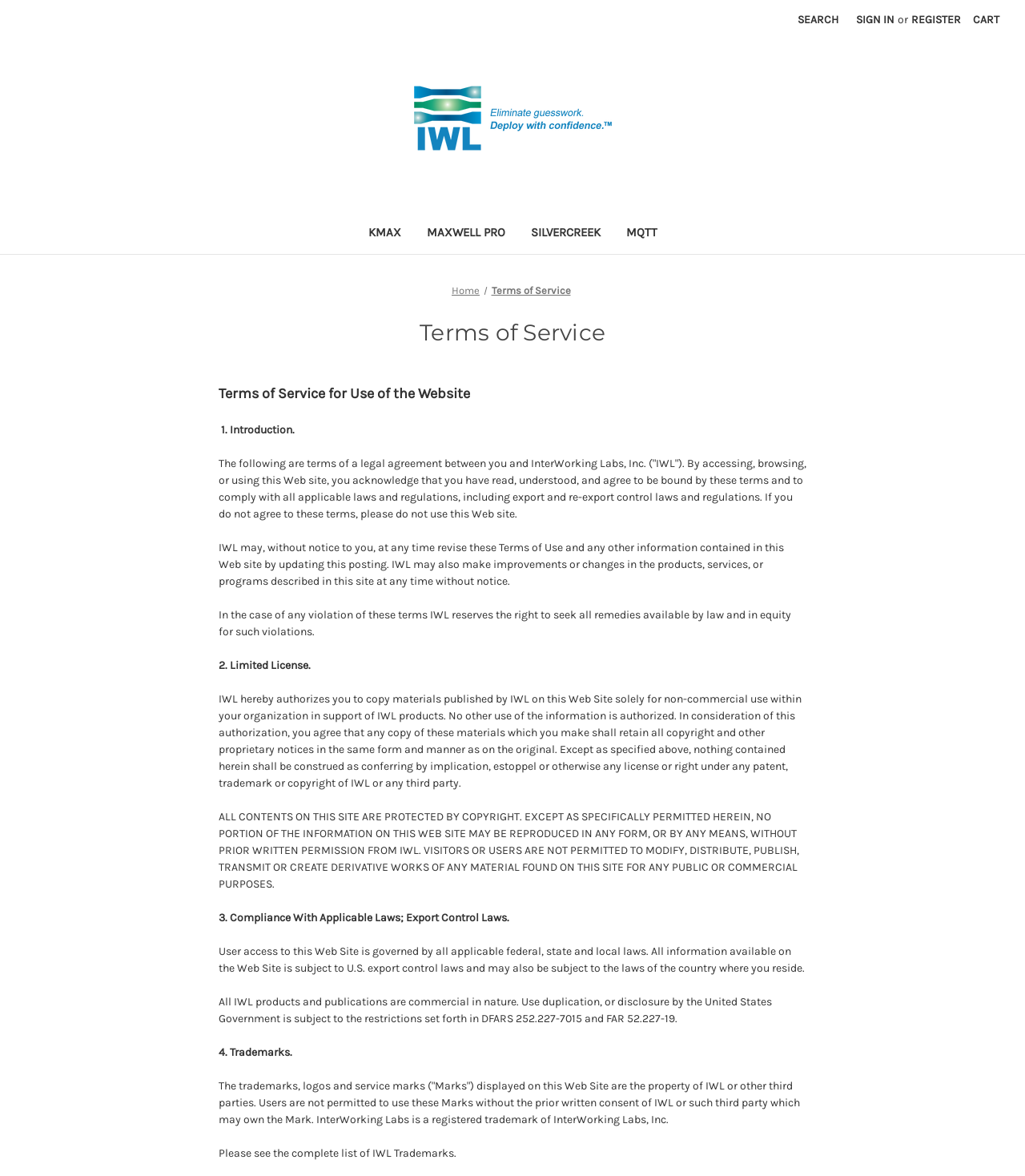Specify the bounding box coordinates of the area to click in order to follow the given instruction: "View Cart."

[0.941, 0.0, 0.984, 0.033]